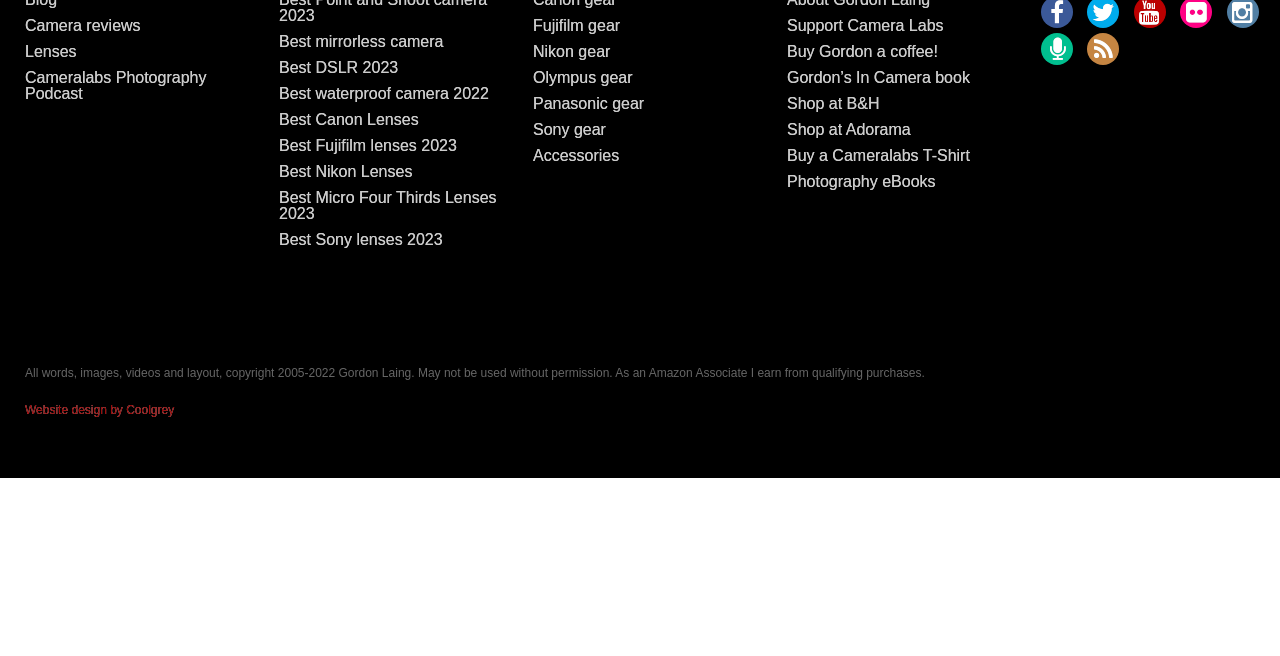What is the main topic of this website?
Provide a well-explained and detailed answer to the question.

Based on the links provided on the webpage, such as 'Camera reviews', 'Lenses', 'Best mirrorless camera', and others, it is clear that the main topic of this website is related to cameras and photography.